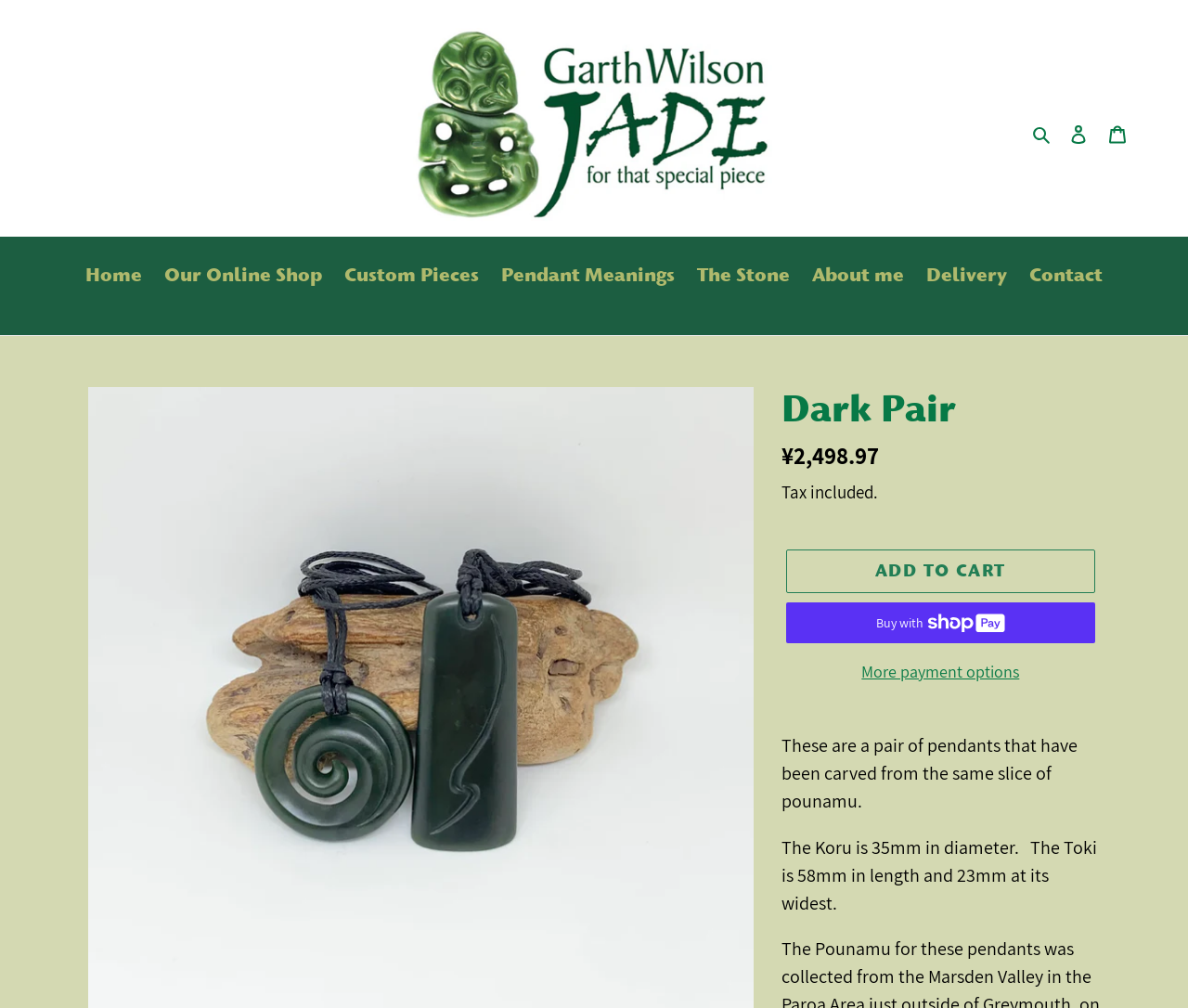Reply to the question with a single word or phrase:
What is the price of the pendants?

¥2,498.97